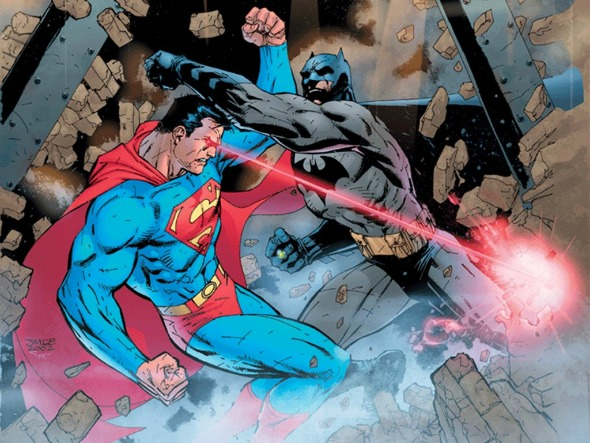Answer the question using only one word or a concise phrase: What is Batman using to counter Superman's attack?

A gadget